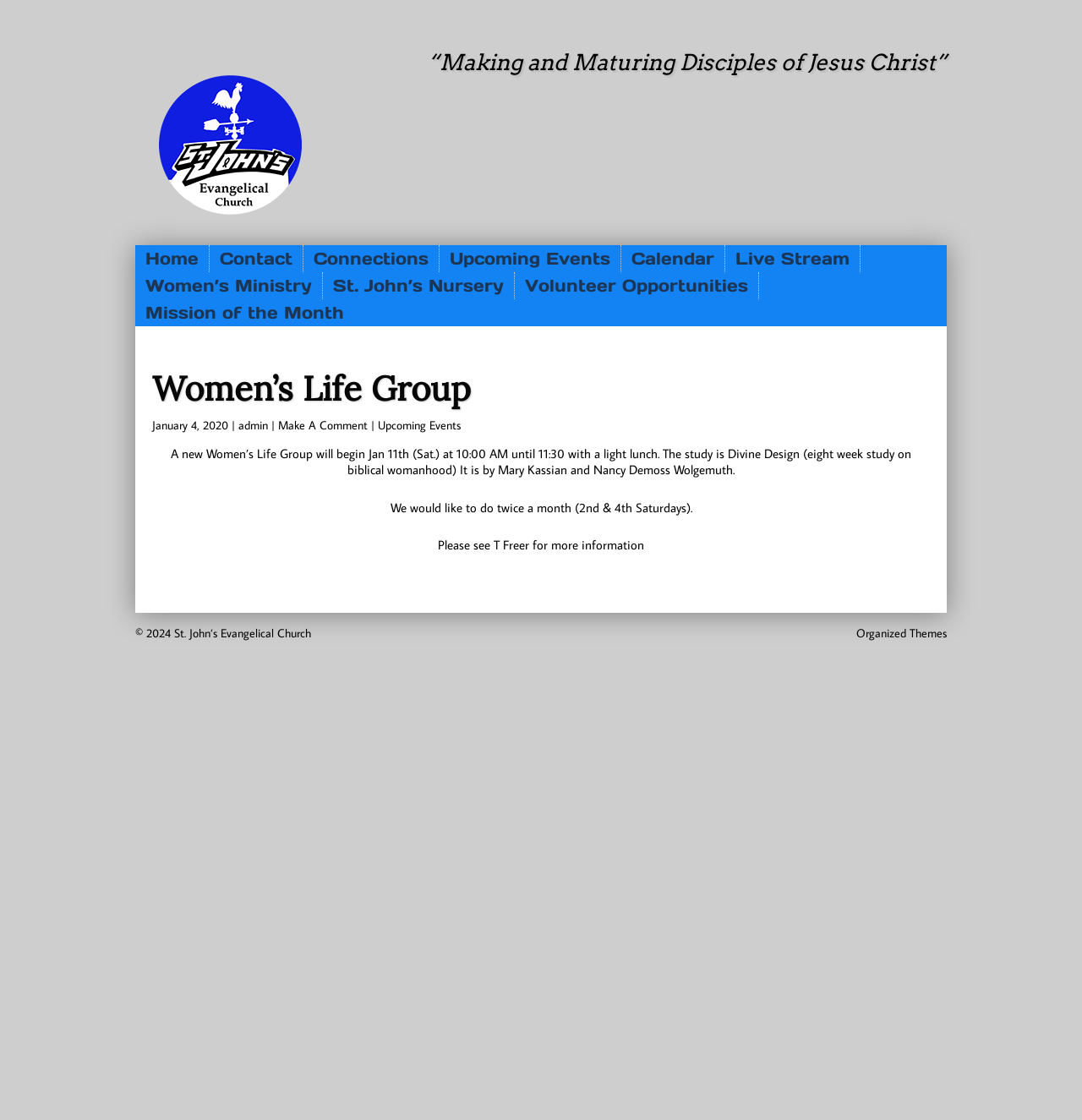Who should be contacted for more information about the Women's Life Group?
Please respond to the question with as much detail as possible.

The person to be contacted for more information about the Women's Life Group can be found in the paragraph describing the group's activities, where it is mentioned that one should 'Please see T Freer for more information'.